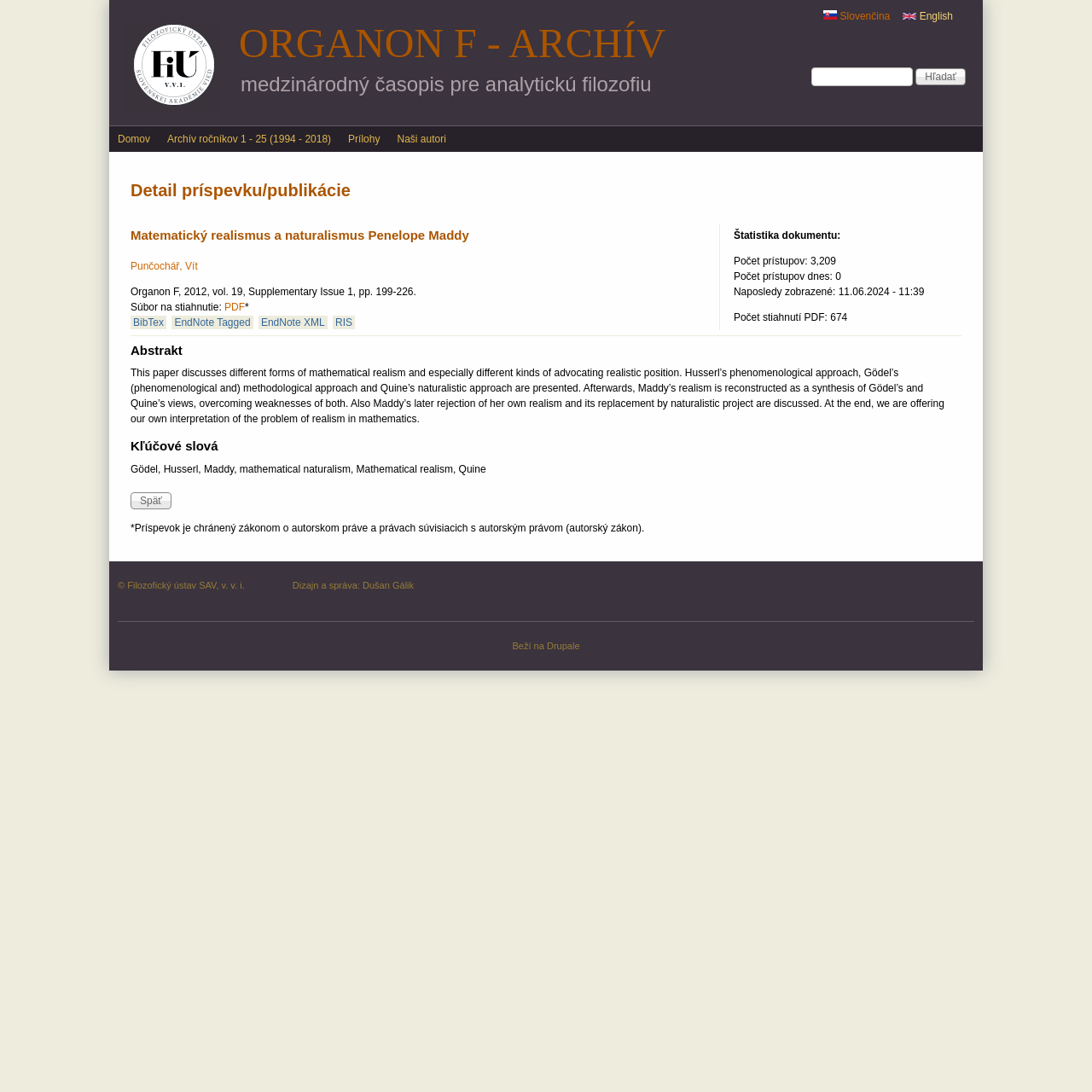Please identify the bounding box coordinates of the clickable element to fulfill the following instruction: "Go back". The coordinates should be four float numbers between 0 and 1, i.e., [left, top, right, bottom].

[0.12, 0.451, 0.157, 0.466]